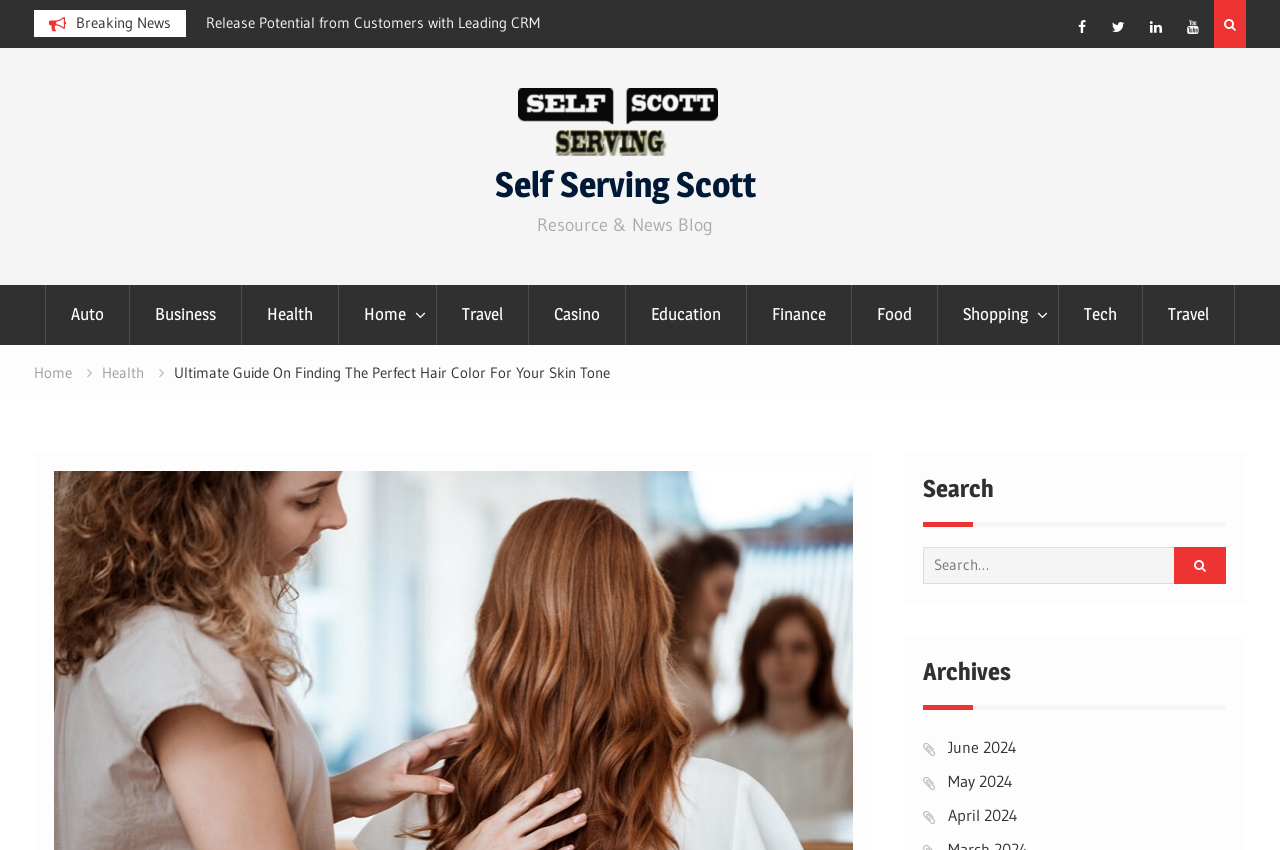Give the bounding box coordinates for the element described as: "Press Room".

None